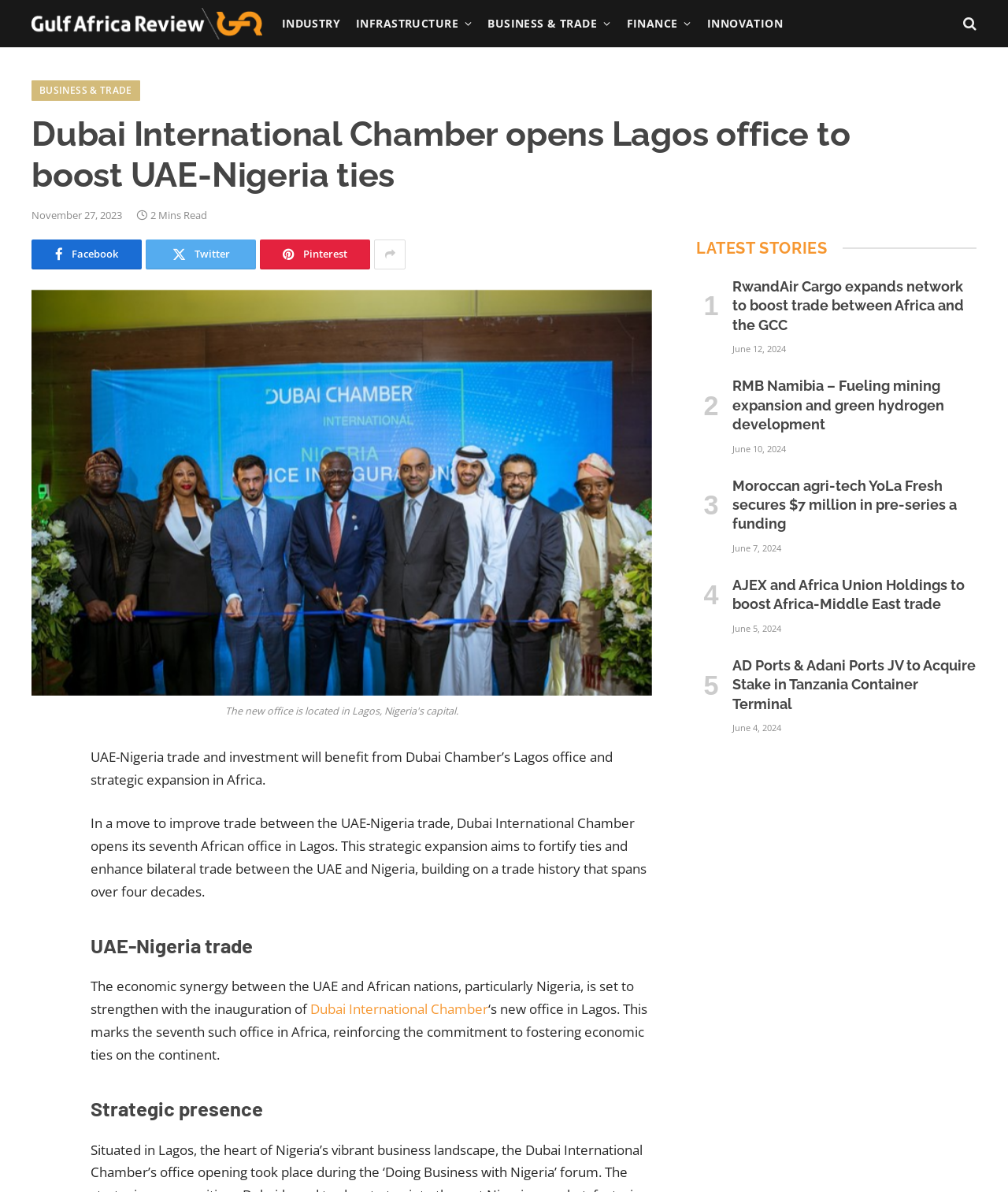Based on the visual content of the image, answer the question thoroughly: What is the name of the country where Dubai International Chamber opens its seventh office?

The question asks for the name of the country where Dubai International Chamber opens its seventh office. From the webpage, we can see that the text 'Dubai International Chamber opens Lagos office to boost UAE-Nigeria ties' indicates that the country is Nigeria.